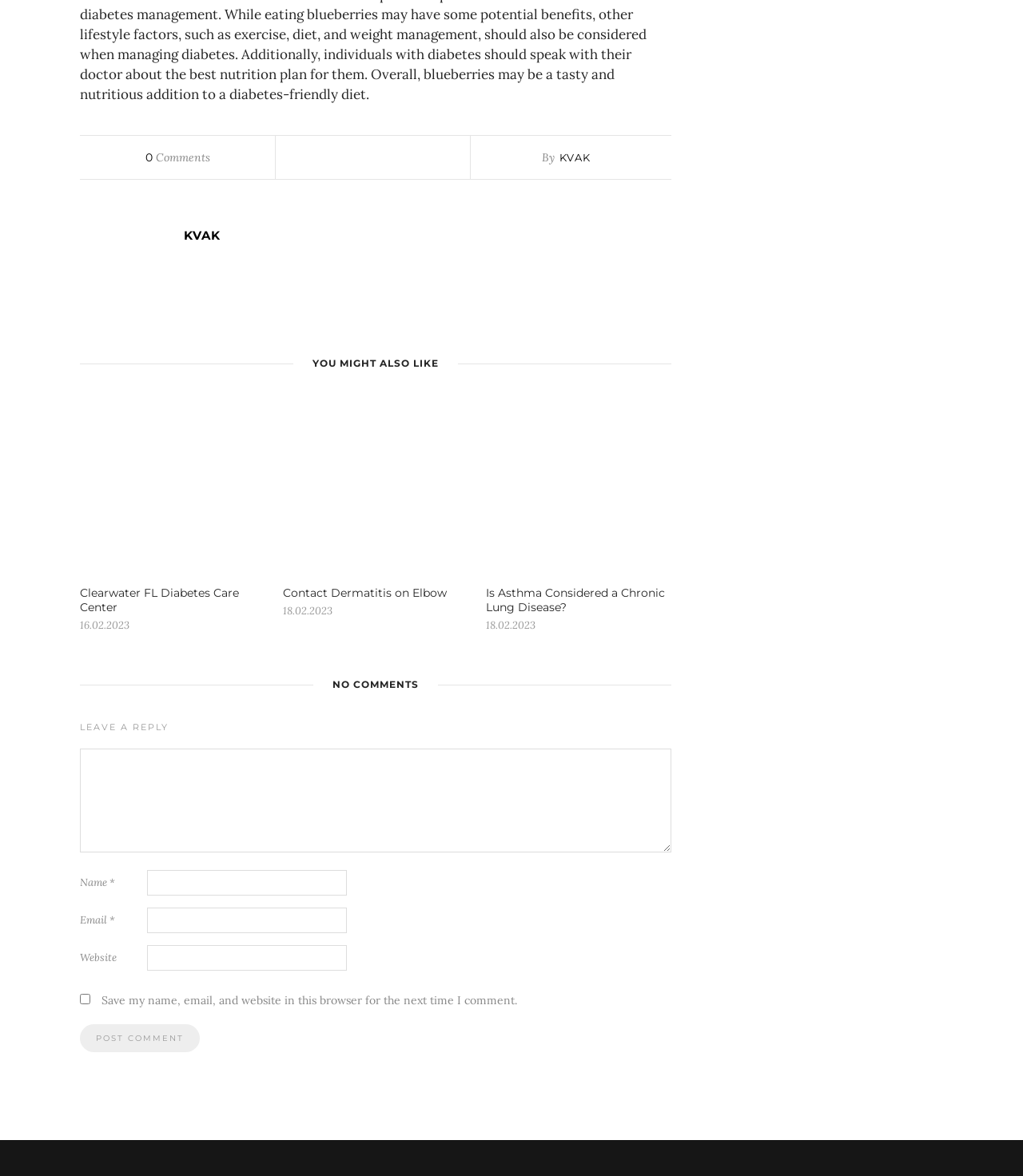Respond with a single word or phrase to the following question: What is the function of the button?

Post Comment